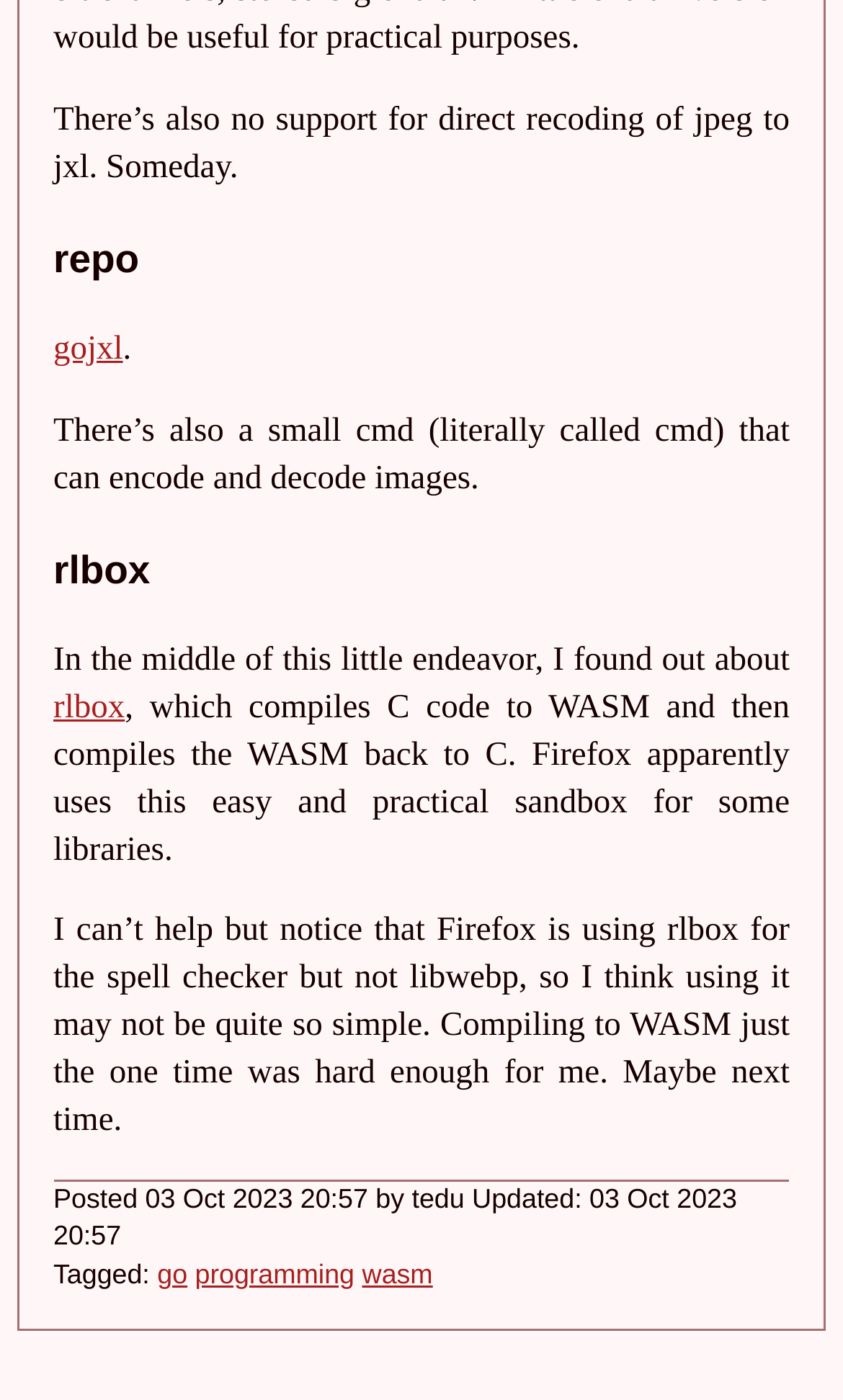Please determine the bounding box coordinates, formatted as (top-left x, top-left y, bottom-right x, bottom-right y), with all values as floating point numbers between 0 and 1. Identify the bounding box of the region described as: Charlottesville Podcasting Network

None